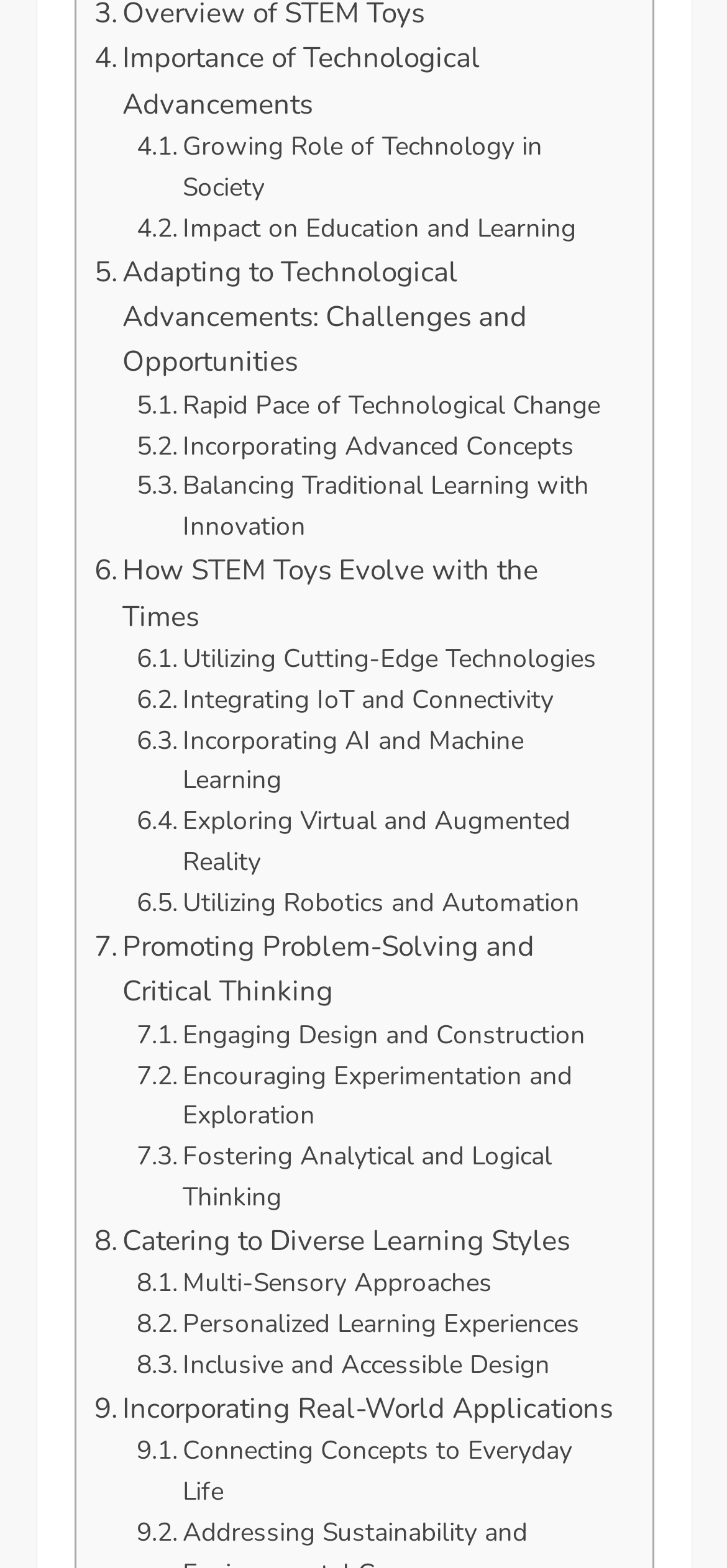Please specify the bounding box coordinates of the clickable region to carry out the following instruction: "Learn about adapting to technological advancements". The coordinates should be four float numbers between 0 and 1, in the format [left, top, right, bottom].

[0.129, 0.159, 0.845, 0.245]